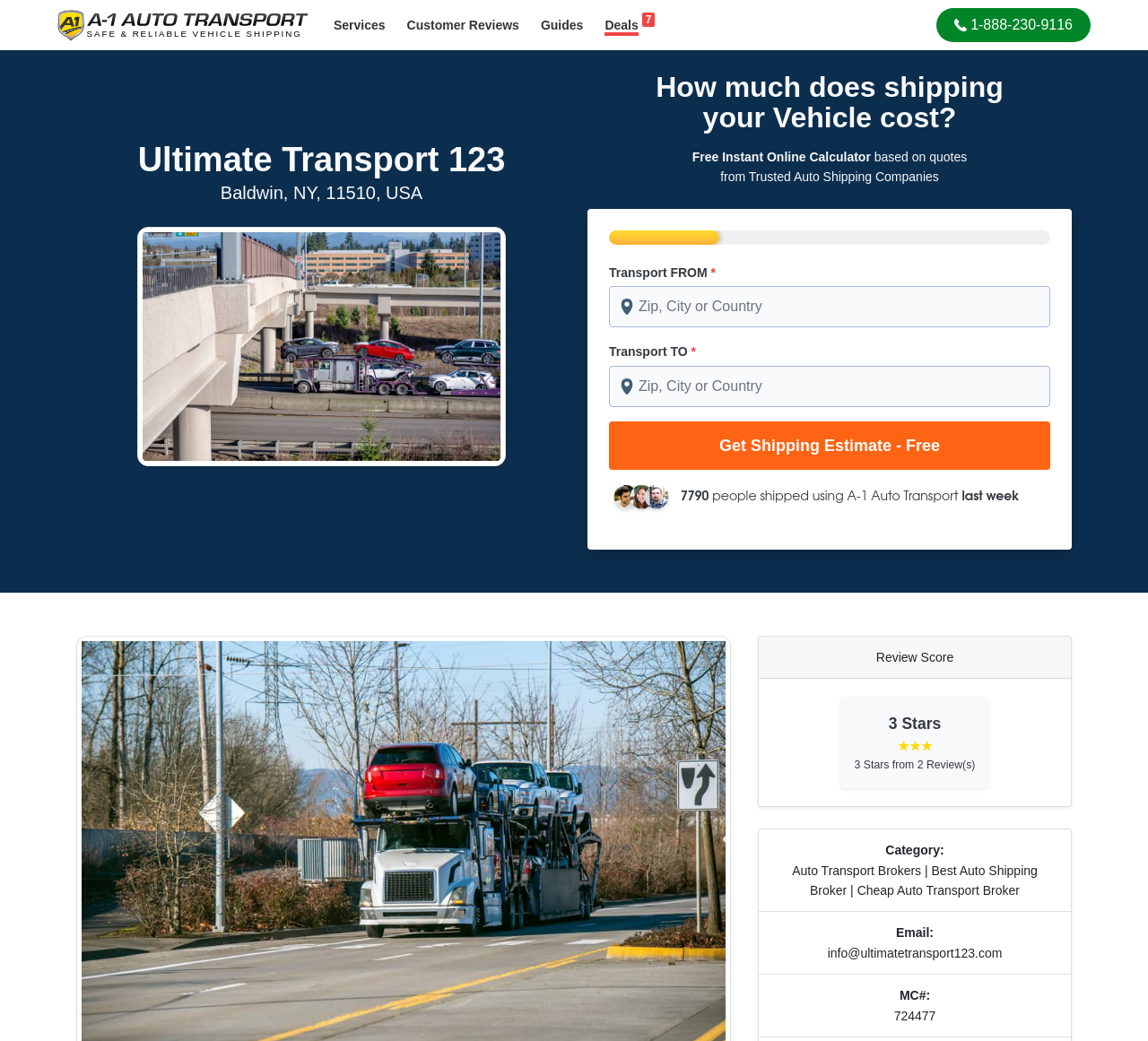What is the headline of the webpage?

Ultimate Transport 123